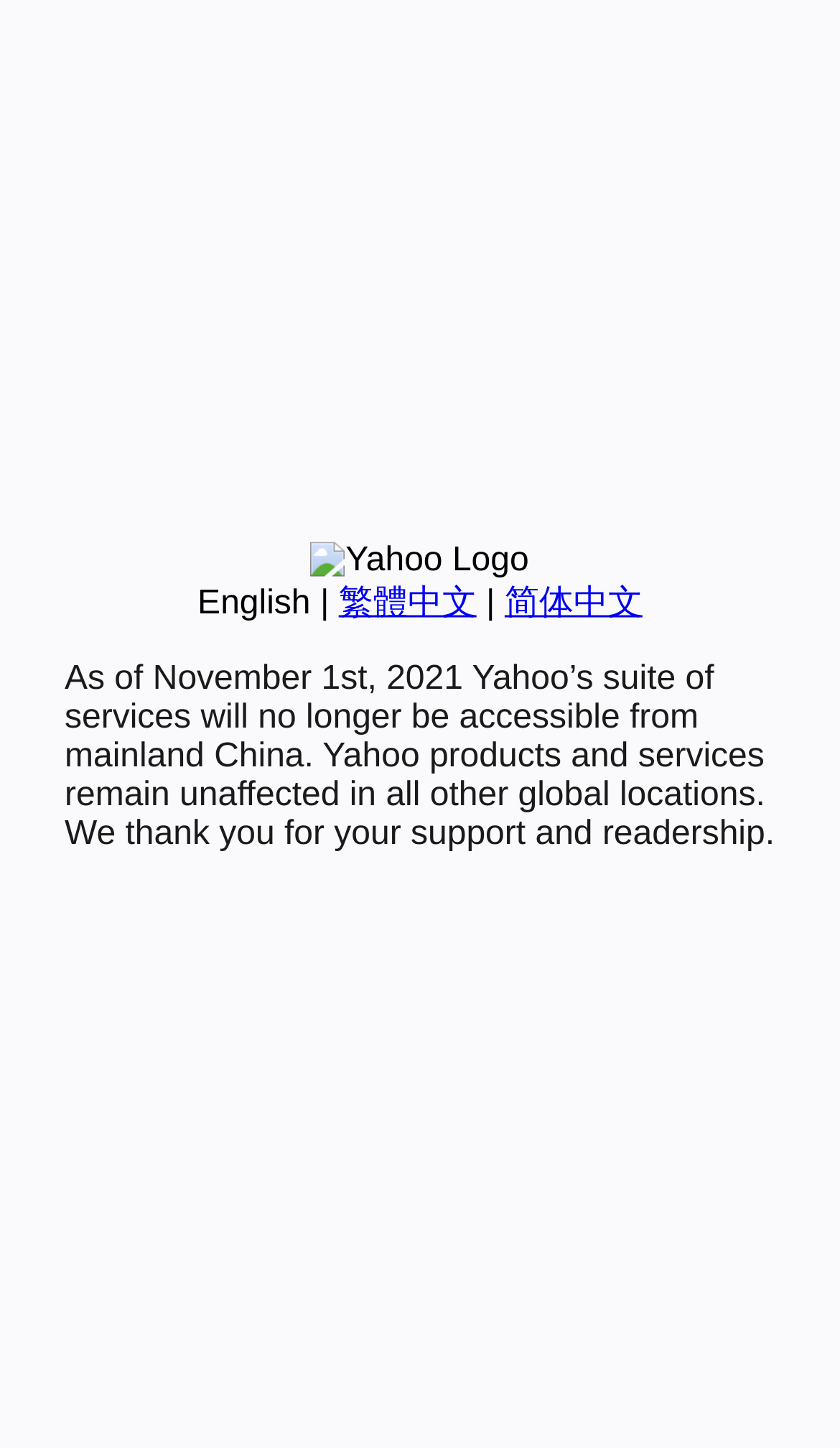Bounding box coordinates are specified in the format (top-left x, top-left y, bottom-right x, bottom-right y). All values are floating point numbers bounded between 0 and 1. Please provide the bounding box coordinate of the region this sentence describes: English

[0.235, 0.404, 0.37, 0.429]